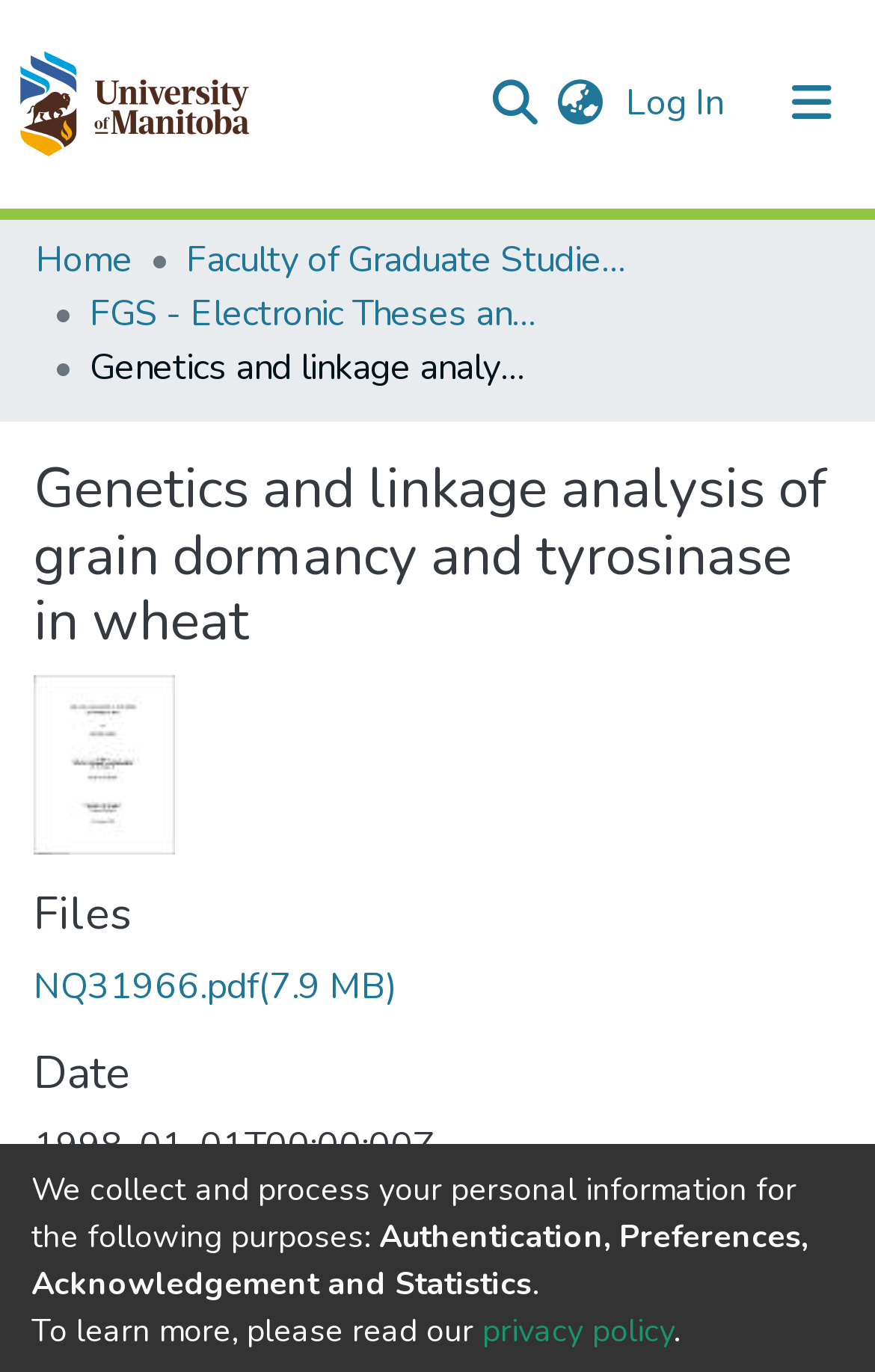Please determine the bounding box coordinates of the section I need to click to accomplish this instruction: "Switch language".

[0.621, 0.056, 0.705, 0.095]